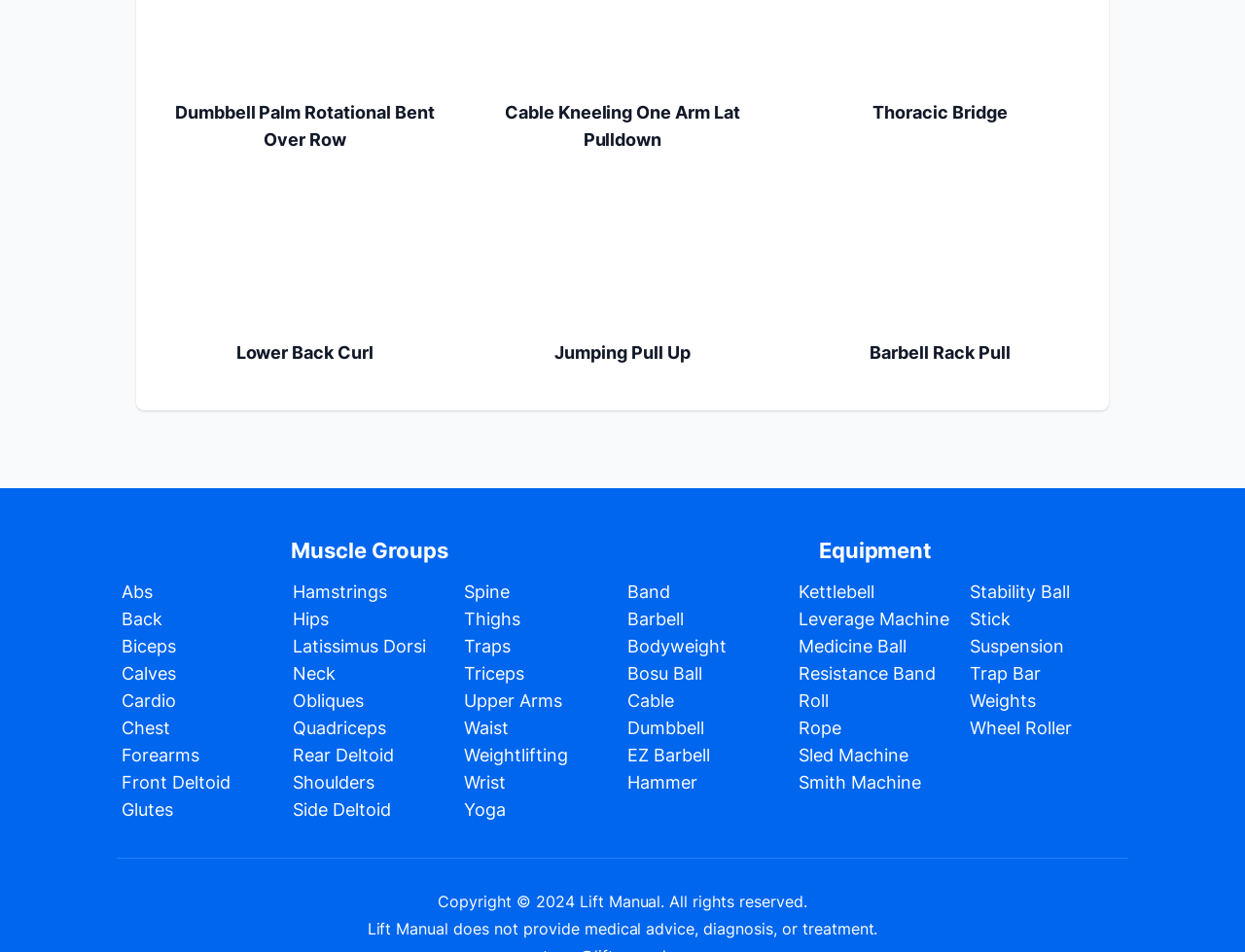What is the purpose of the 'Copyright' section at the bottom of the webpage?
Please use the visual content to give a single word or phrase answer.

To reserve rights